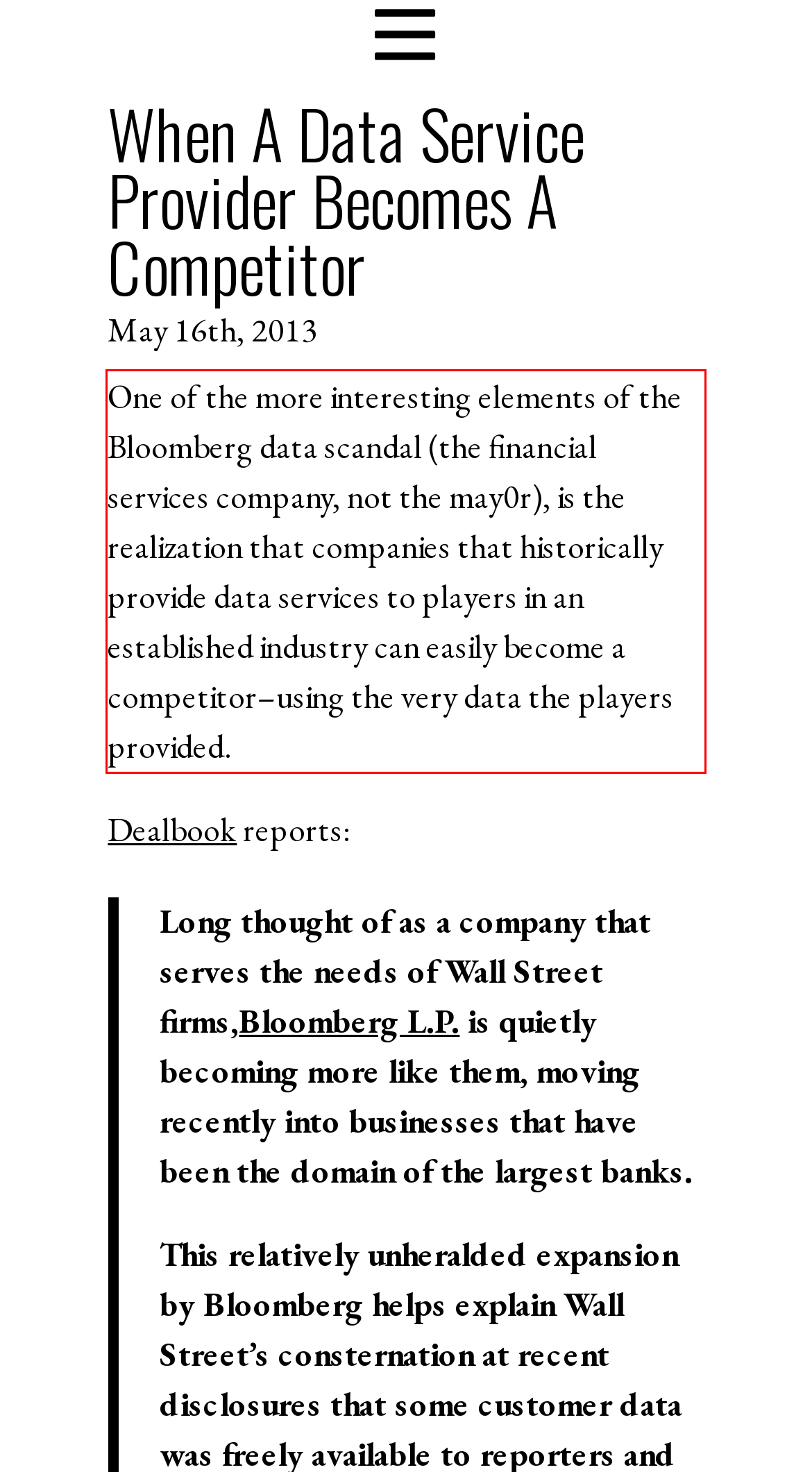Inspect the webpage screenshot that has a red bounding box and use OCR technology to read and display the text inside the red bounding box.

One of the more interesting elements of the Bloomberg data scandal (the financial services company, not the may0r), is the realization that companies that historically provide data services to players in an established industry can easily become a competitor–using the very data the players provided.